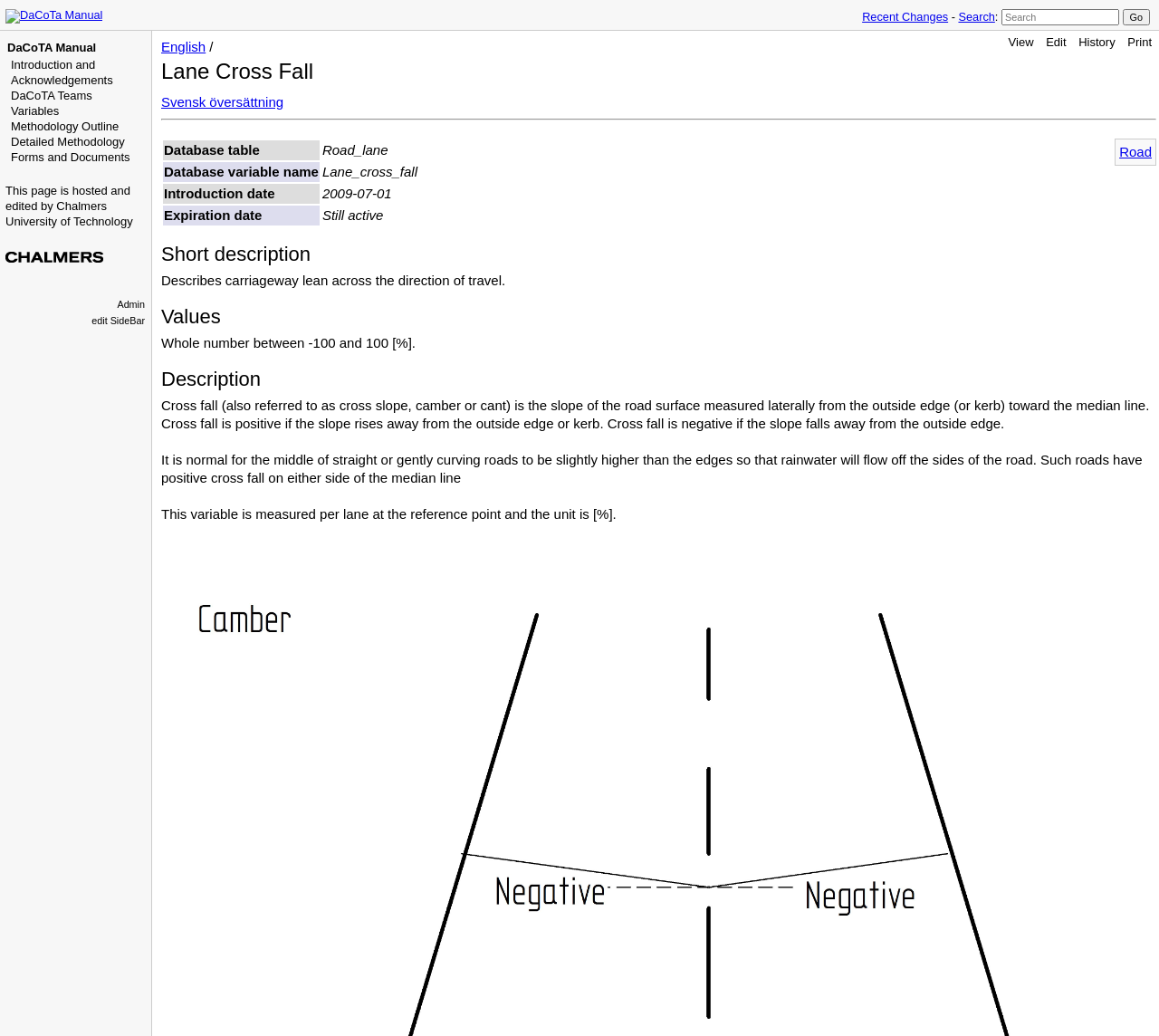Determine the bounding box coordinates (top-left x, top-left y, bottom-right x, bottom-right y) of the UI element described in the following text: TCG and Games

None